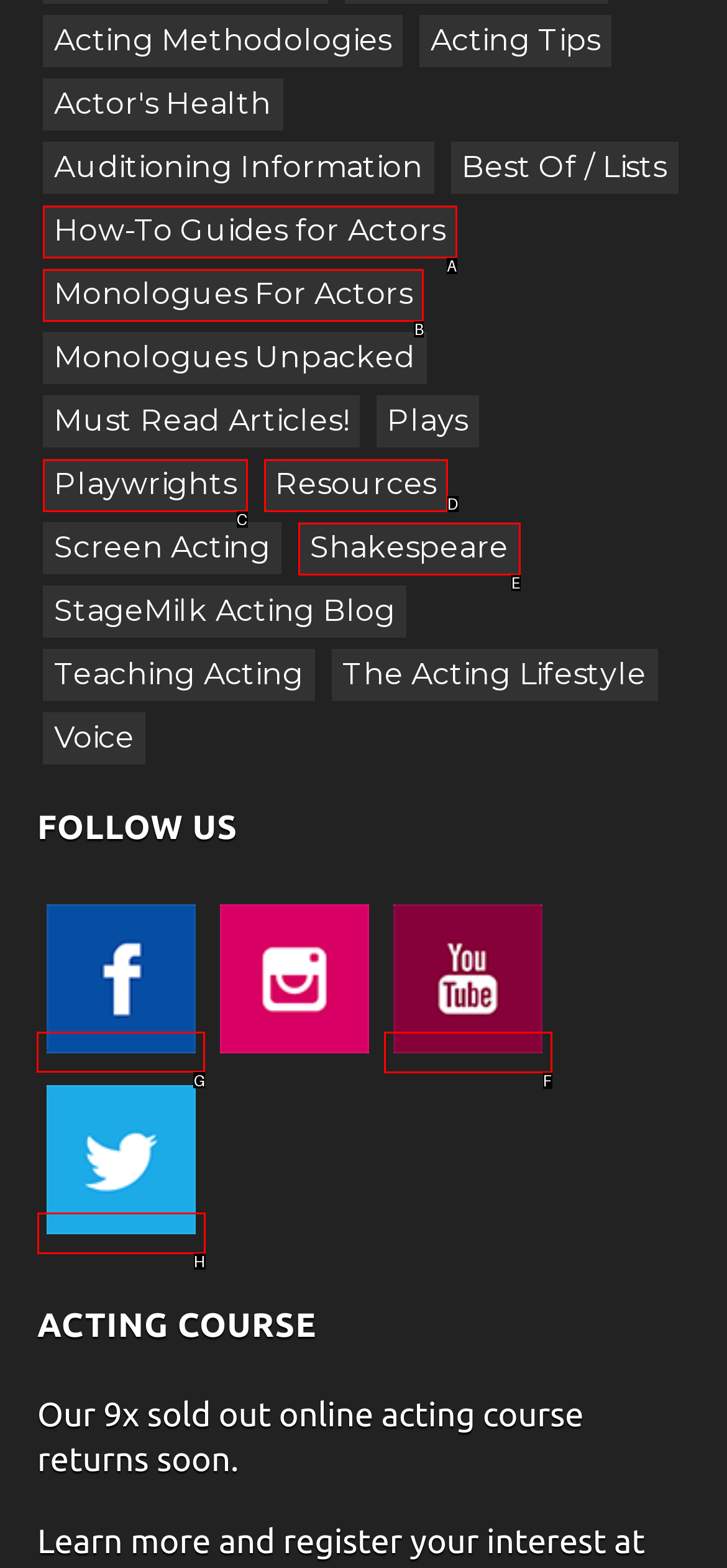Identify the letter of the correct UI element to fulfill the task: Follow on Facebook from the given options in the screenshot.

G